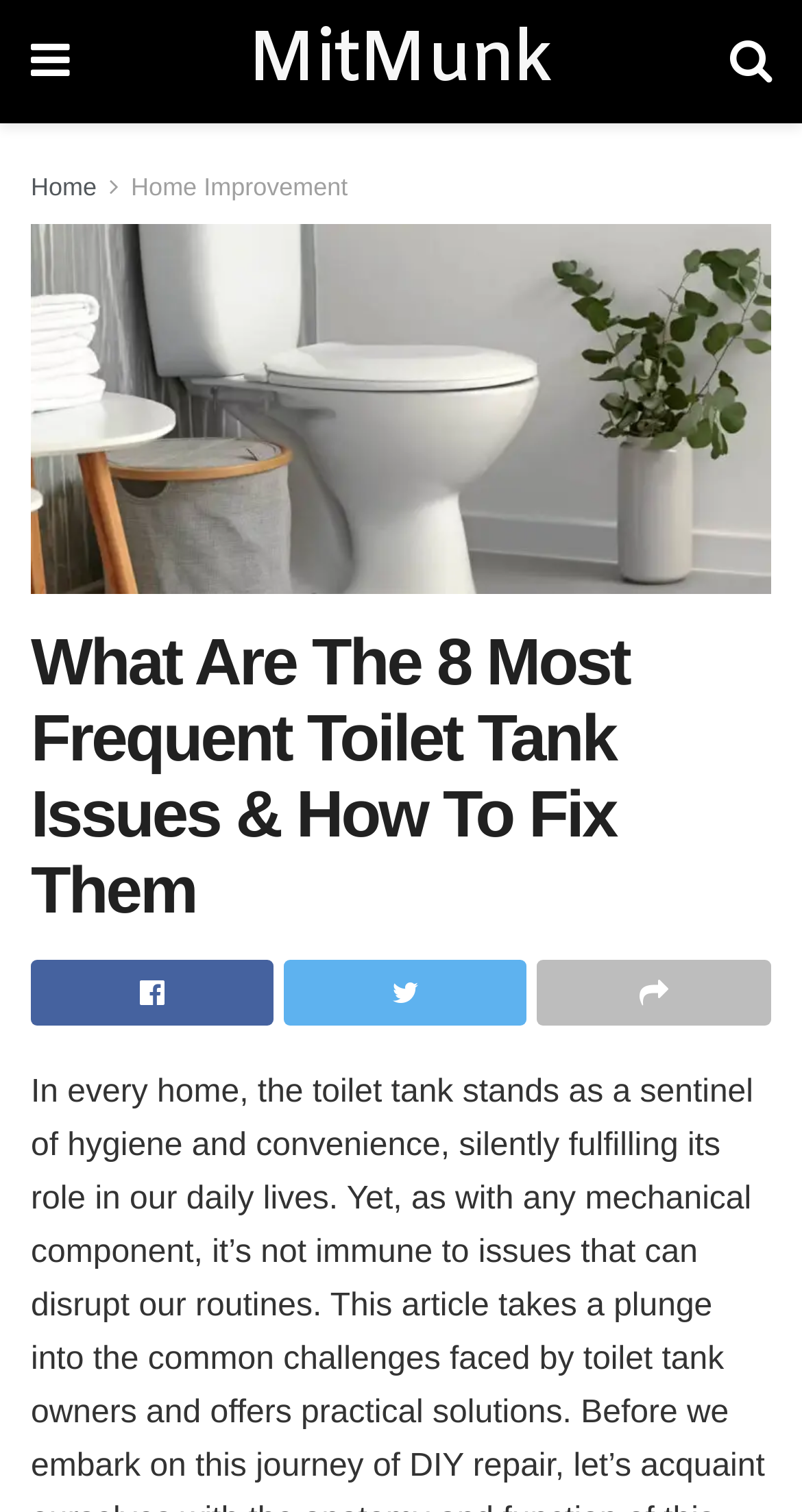With reference to the screenshot, provide a detailed response to the question below:
What is the name of the website?

The link 'MitMunk' is present at the top of the webpage, indicating that it is the name of the website.